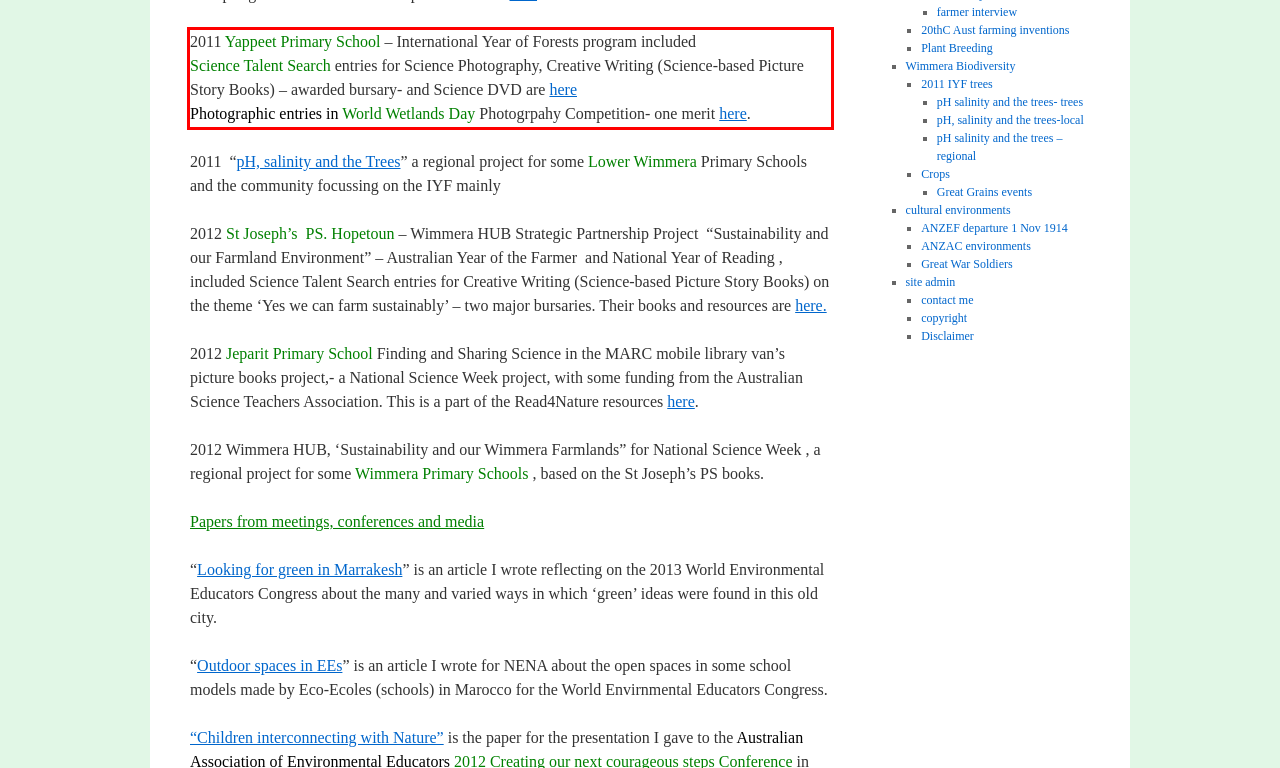Within the screenshot of a webpage, identify the red bounding box and perform OCR to capture the text content it contains.

2011 Yappeet Primary School – International Year of Forests program included Science Talent Search entries for Science Photography, Creative Writing (Science-based Picture Story Books) – awarded bursary- and Science DVD are here Photographic entries in World Wetlands Day Photogrpahy Competition- one merit here.